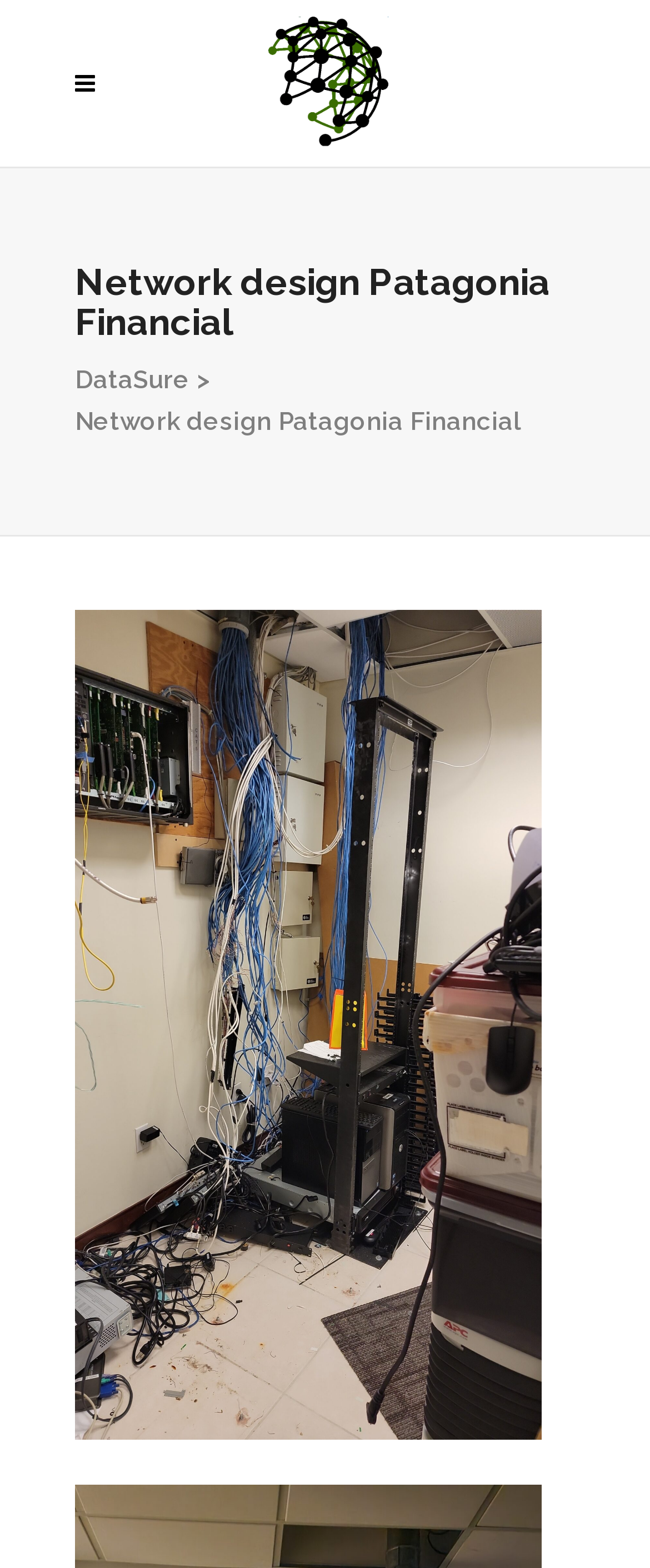Offer a detailed explanation of the webpage layout and contents.

The webpage is the official DataSure website, which appears to be a financial services company. At the top left corner, there is a small icon represented by a Unicode character '\uf0c9'. Next to it, on the top center, is the mobile logo of DataSure, which is an image. 

Below the mobile logo, there is a heading that reads "Network design Patagonia Financial", which spans across the top section of the page. Underneath the heading, there is a link to "DataSure" on the top left, followed by a static text "> " on its right. 

At the bottom of the page, there is a link that takes up about two-thirds of the page width, but its text content is not specified. Overall, the webpage has a simple layout with a few key elements, including the mobile logo, heading, and links.